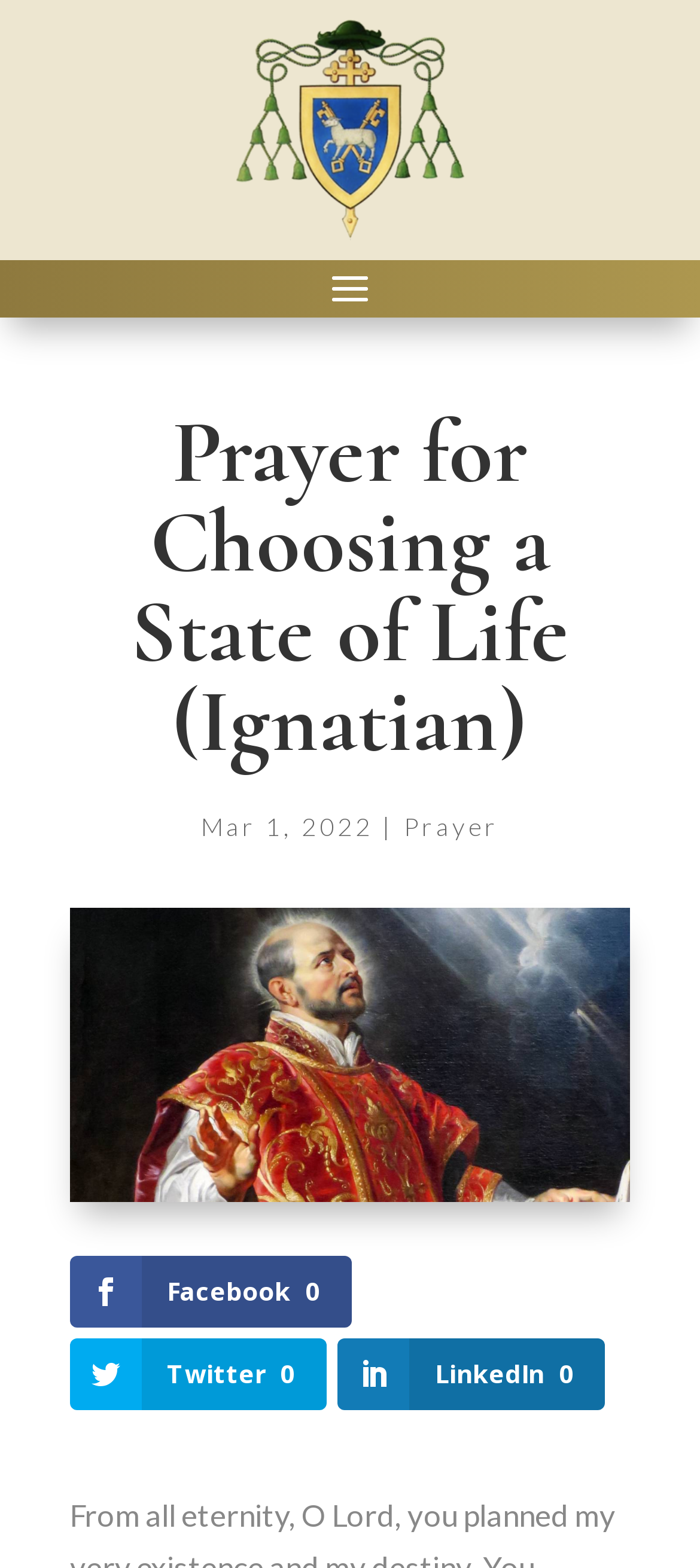Find the bounding box of the element with the following description: "Twitter 0". The coordinates must be four float numbers between 0 and 1, formatted as [left, top, right, bottom].

[0.1, 0.853, 0.467, 0.899]